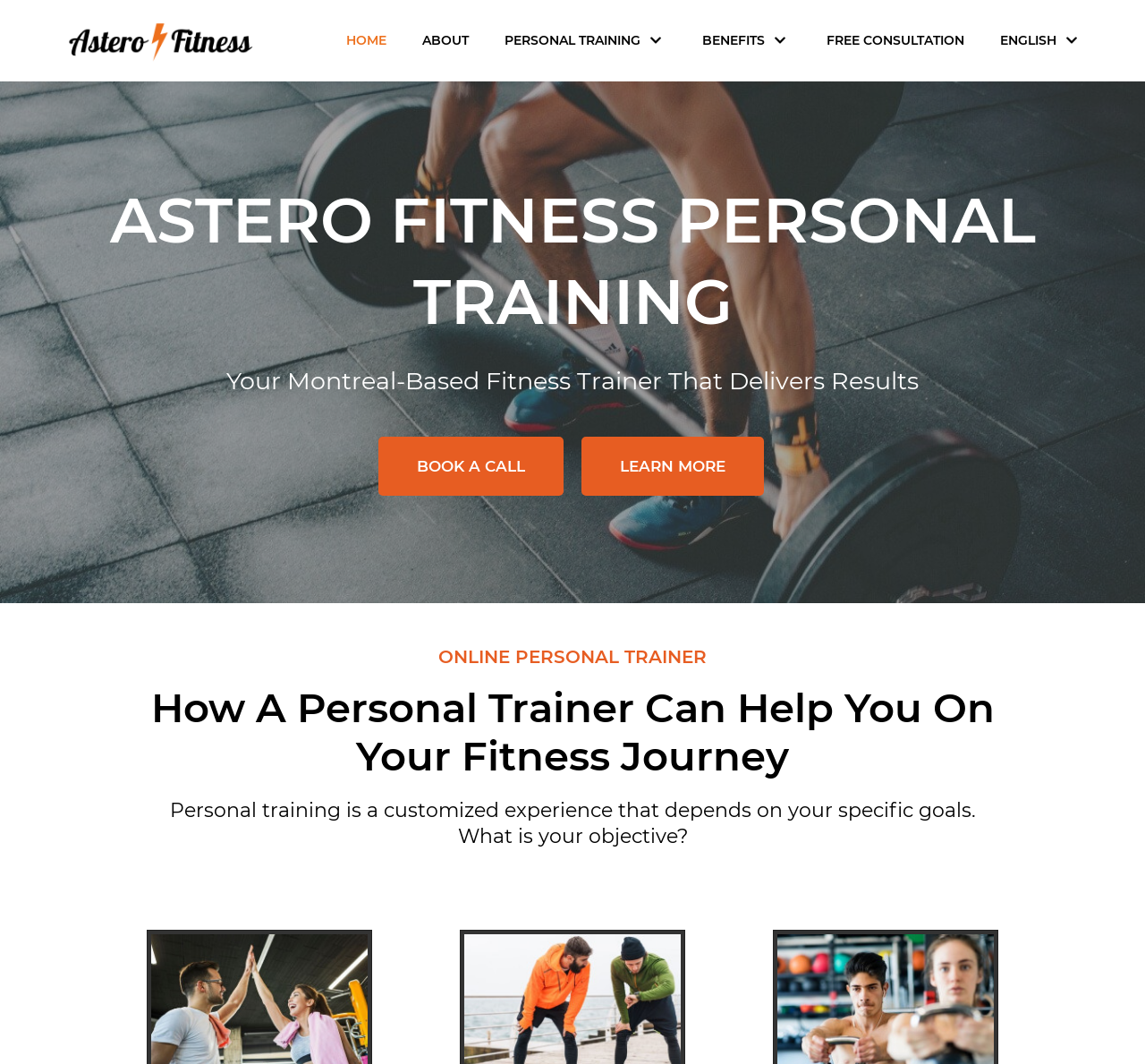Specify the bounding box coordinates of the element's region that should be clicked to achieve the following instruction: "Click the 'PERSONAL TRAINING' link". The bounding box coordinates consist of four float numbers between 0 and 1, in the format [left, top, right, bottom].

[0.441, 0.028, 0.582, 0.049]